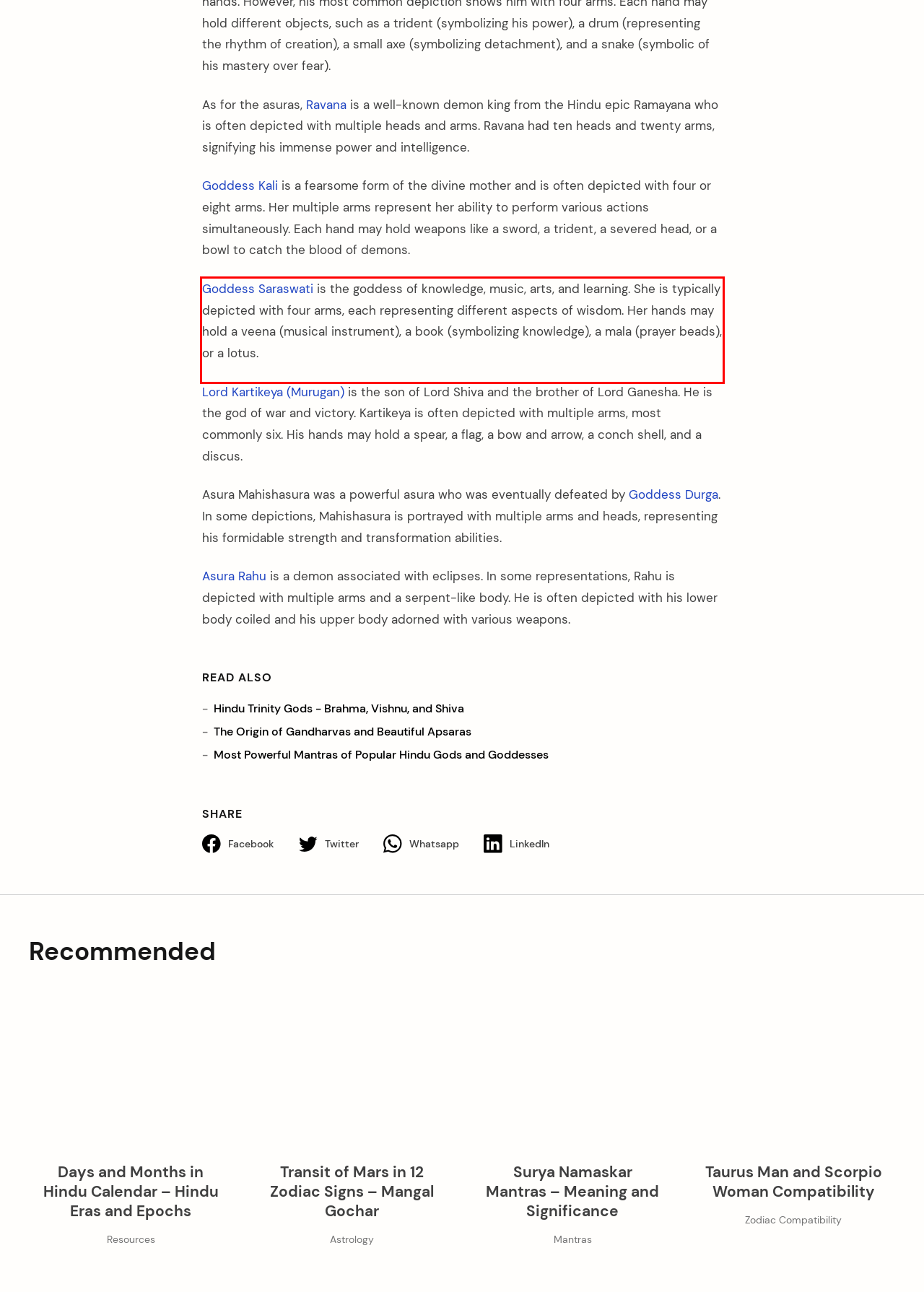In the screenshot of the webpage, find the red bounding box and perform OCR to obtain the text content restricted within this red bounding box.

Goddess Saraswati is the goddess of knowledge, music, arts, and learning. She is typically depicted with four arms, each representing different aspects of wisdom. Her hands may hold a veena (musical instrument), a book (symbolizing knowledge), a mala (prayer beads), or a lotus.